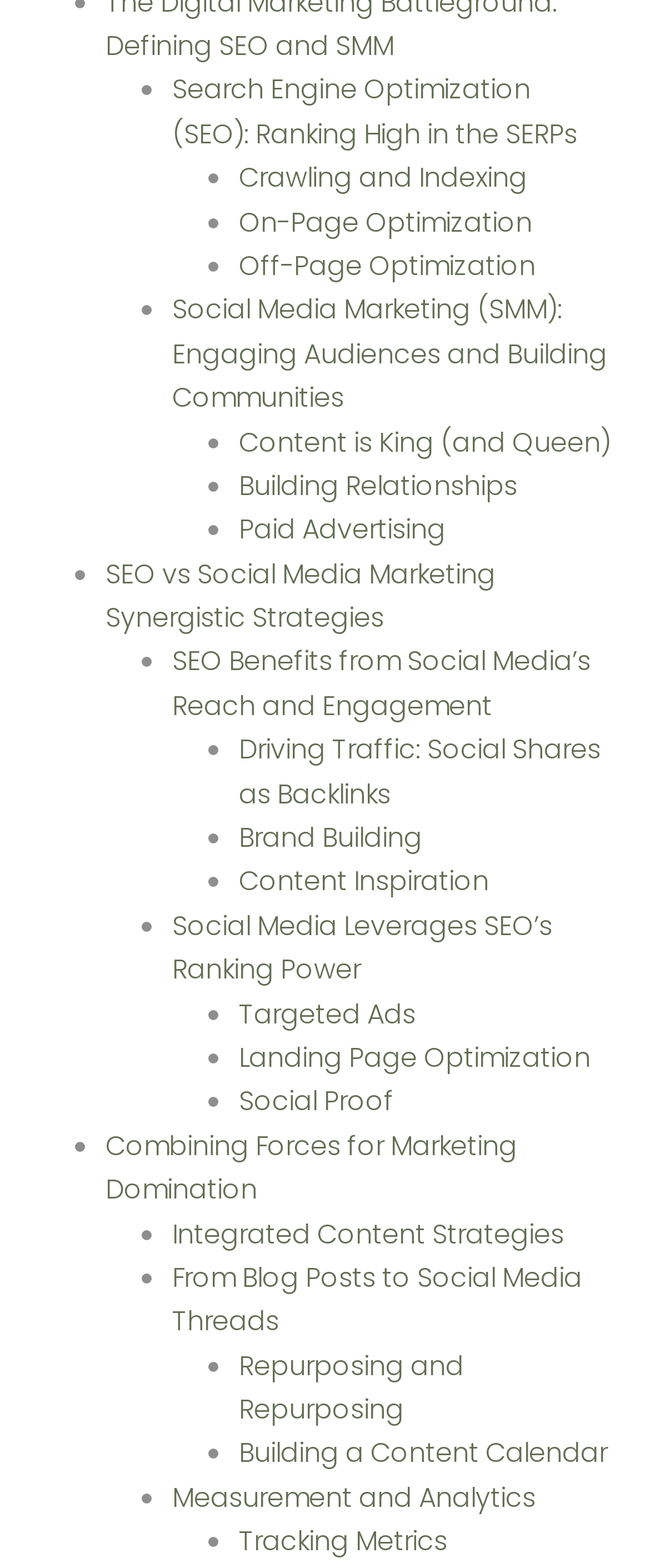What is the topic that mentions 'Content Inspiration'?
Please look at the screenshot and answer in one word or a short phrase.

Content Inspiration